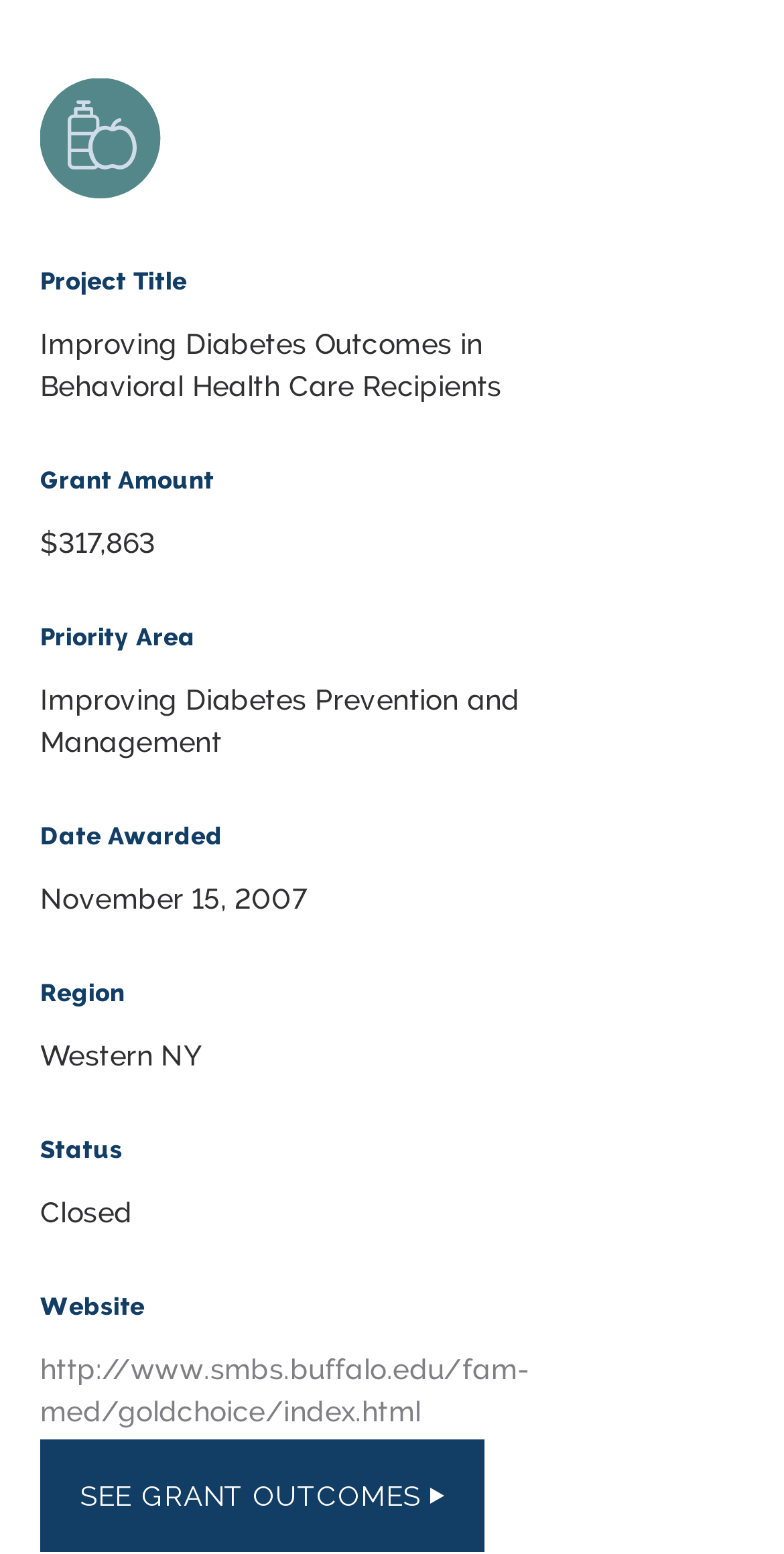Provide the bounding box coordinates of the HTML element this sentence describes: "Apply for Funding". The bounding box coordinates consist of four float numbers between 0 and 1, i.e., [left, top, right, bottom].

[0.153, 0.206, 0.944, 0.231]